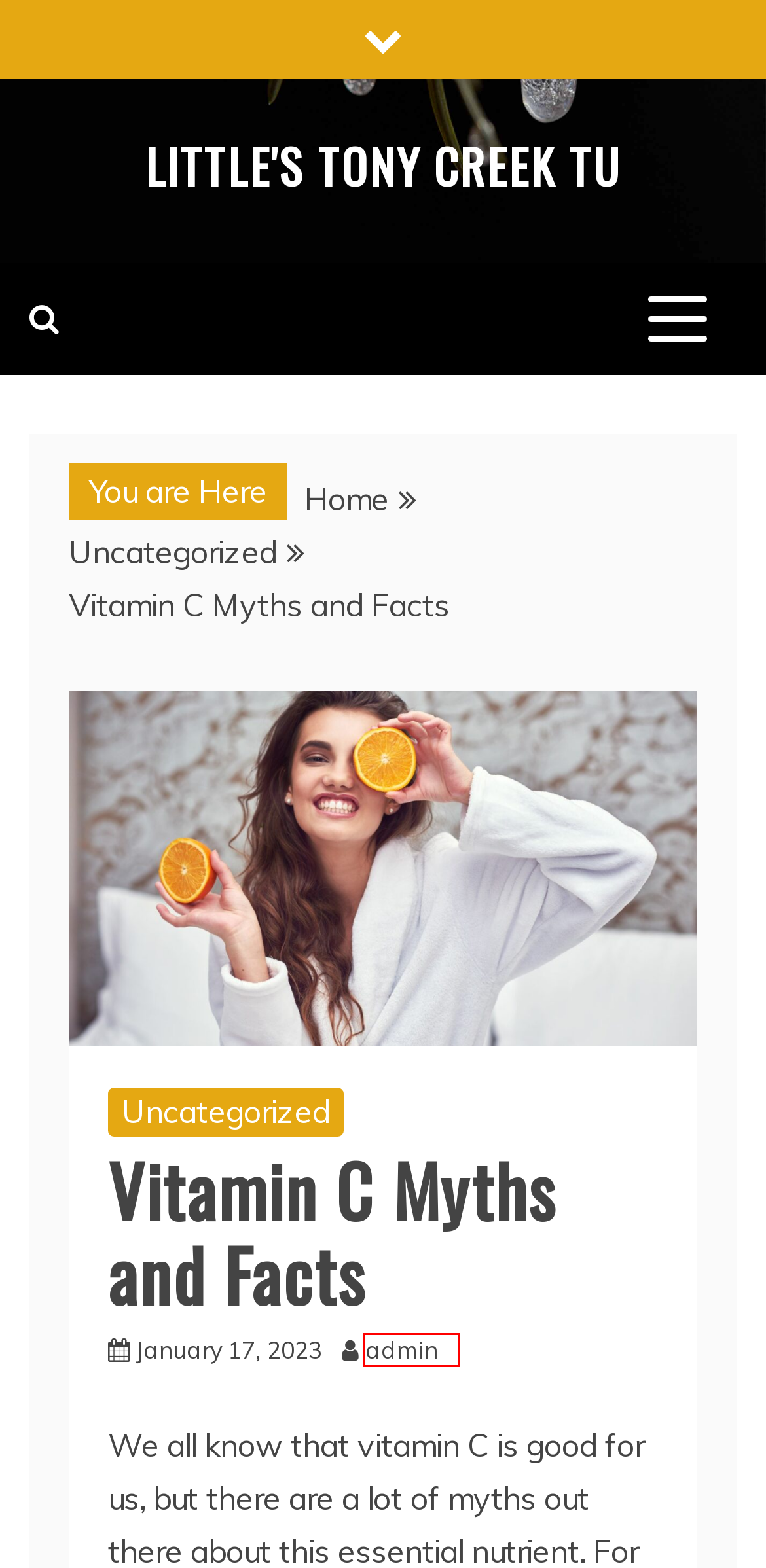You have been given a screenshot of a webpage, where a red bounding box surrounds a UI element. Identify the best matching webpage description for the page that loads after the element in the bounding box is clicked. Options include:
A. The Risks of Taking Iron with Vitamin D – Little's Tony Creek Tu
B. What is Game Pigeon? – Little's Tony Creek Tu
C. Uncategorized – Little's Tony Creek Tu
D. Treatment for Acid Reflux – Little's Tony Creek Tu
E. The Most Appropriate Time To Play Mario Run – Little's Tony Creek Tu
F. January 2023 – Little's Tony Creek Tu
G. admin – Little's Tony Creek Tu
H. Little's Tony Creek Tu

G